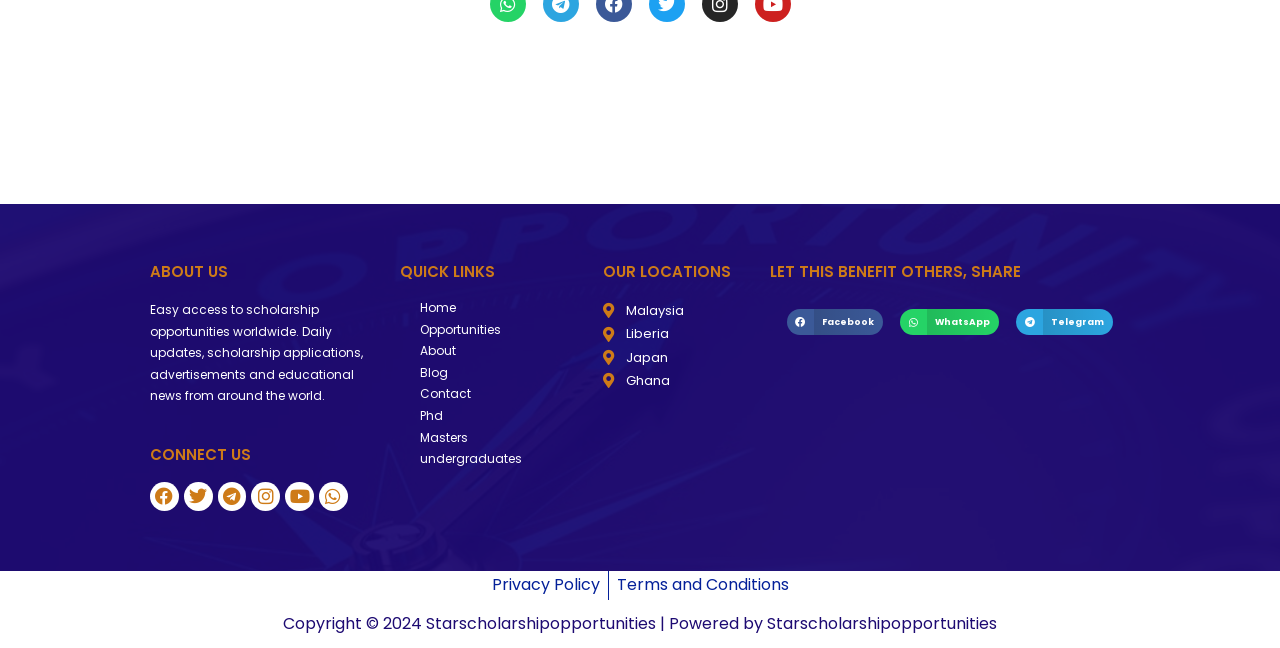Pinpoint the bounding box coordinates of the area that must be clicked to complete this instruction: "Share on WhatsApp".

[0.703, 0.477, 0.781, 0.517]